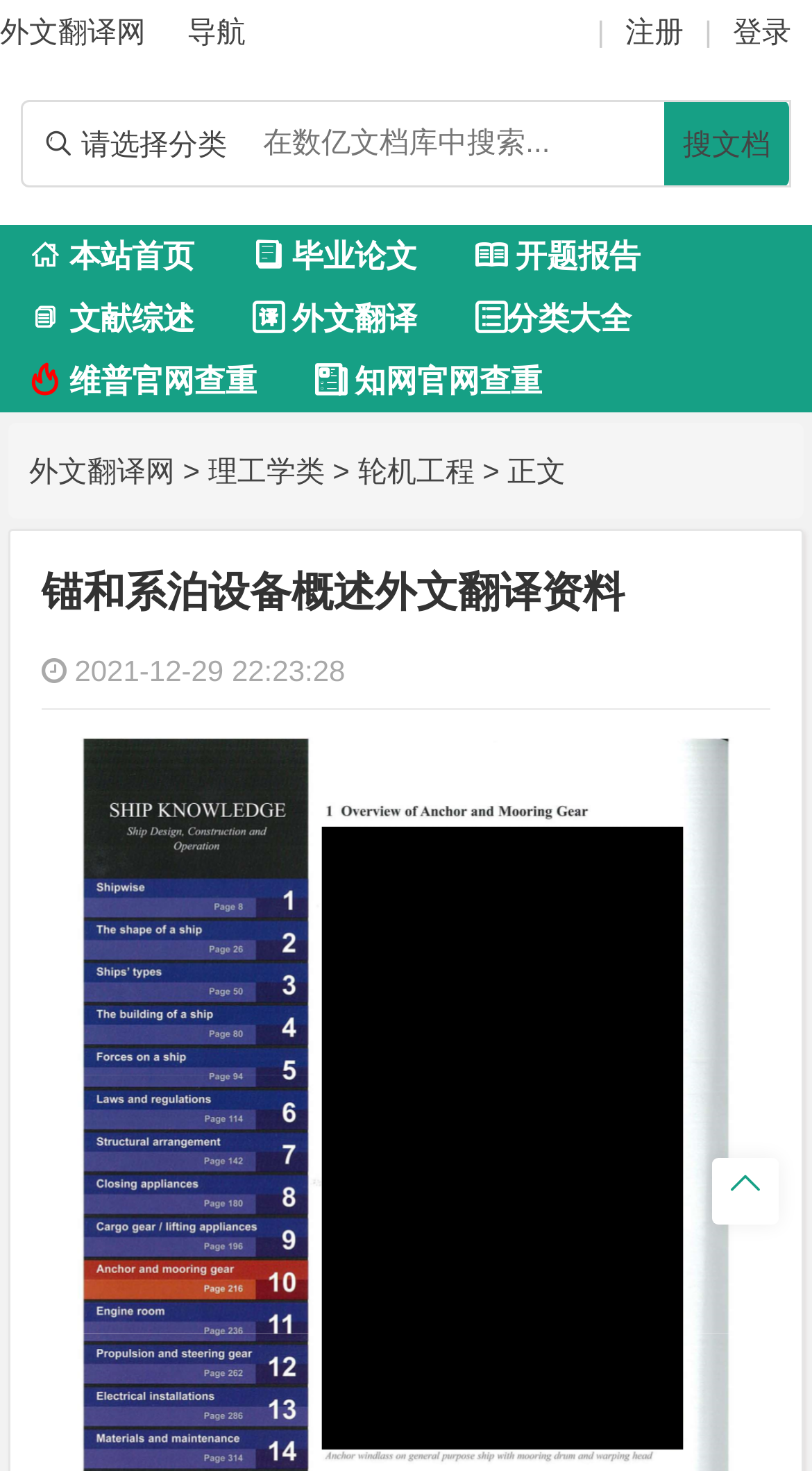Could you find the bounding box coordinates of the clickable area to complete this instruction: "select category"?

[0.1, 0.086, 0.279, 0.109]